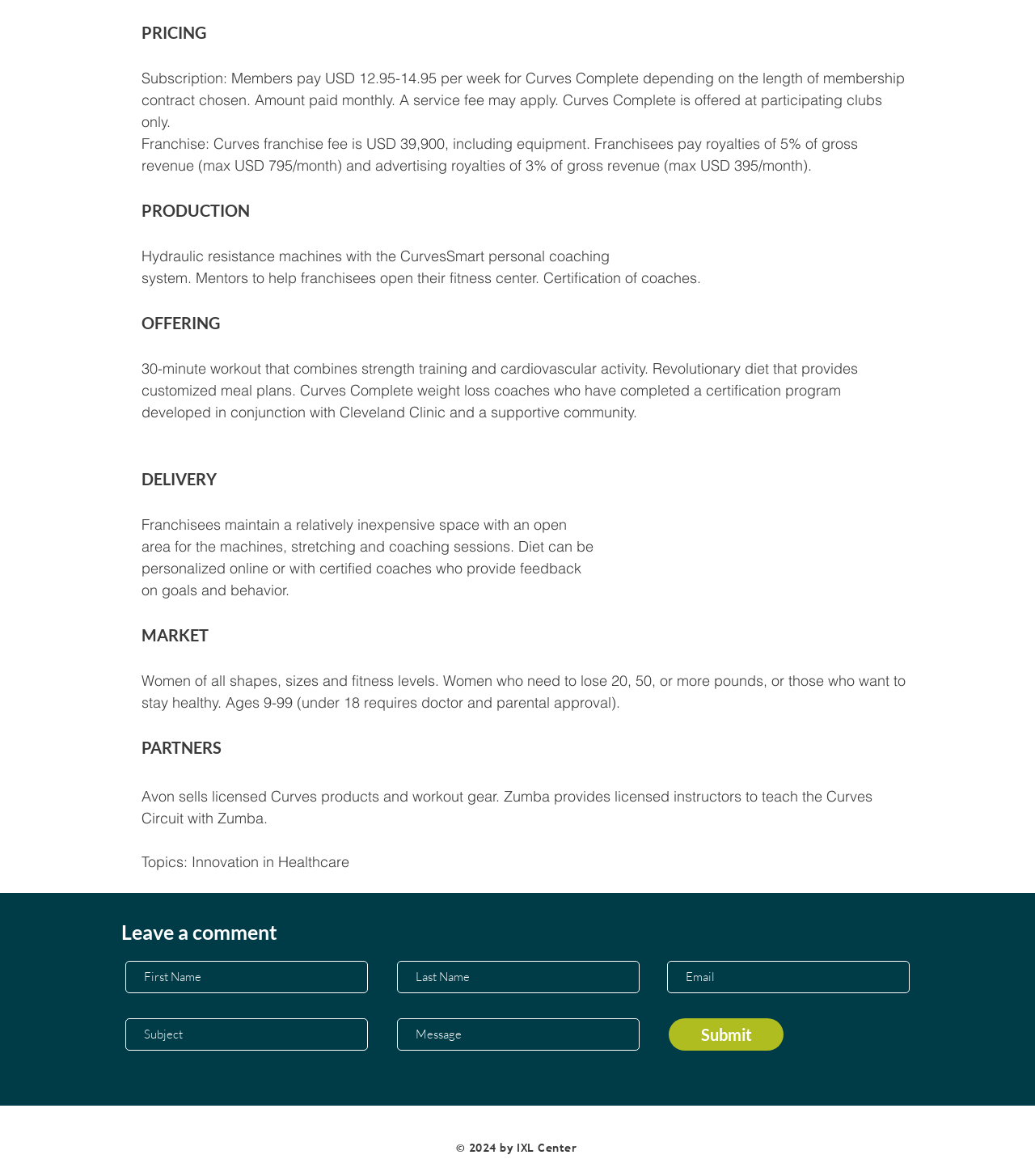What is the weekly membership cost for Curves Complete?
Use the information from the image to give a detailed answer to the question.

The answer can be found in the StaticText element with the text 'Subscription: Members pay USD 12.95-14.95 per week for Curves Complete depending on the length of membership contract chosen.' which provides the weekly membership cost for Curves Complete.